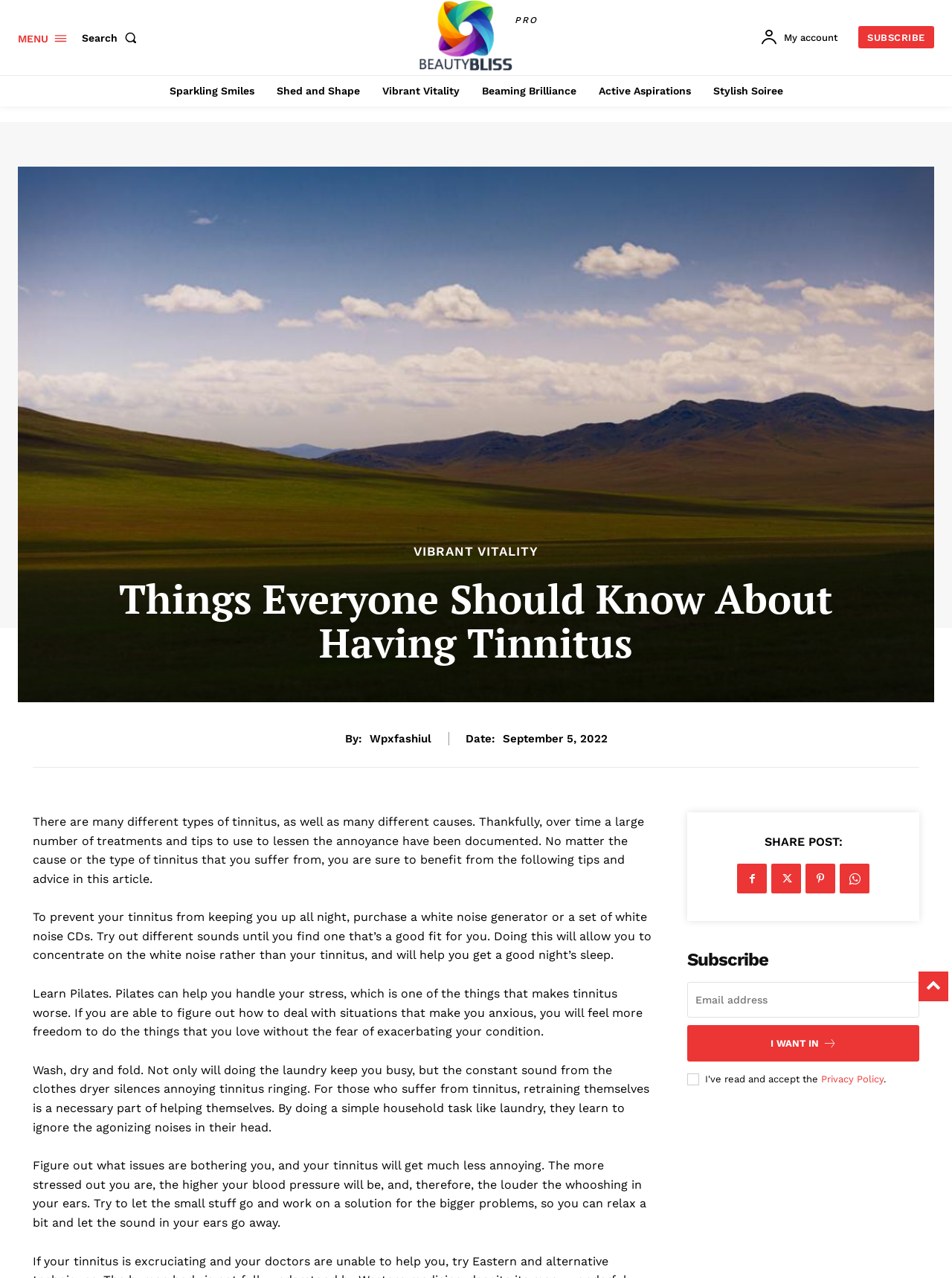Determine the bounding box coordinates of the section to be clicked to follow the instruction: "Share the post on social media". The coordinates should be given as four float numbers between 0 and 1, formatted as [left, top, right, bottom].

[0.774, 0.676, 0.806, 0.699]